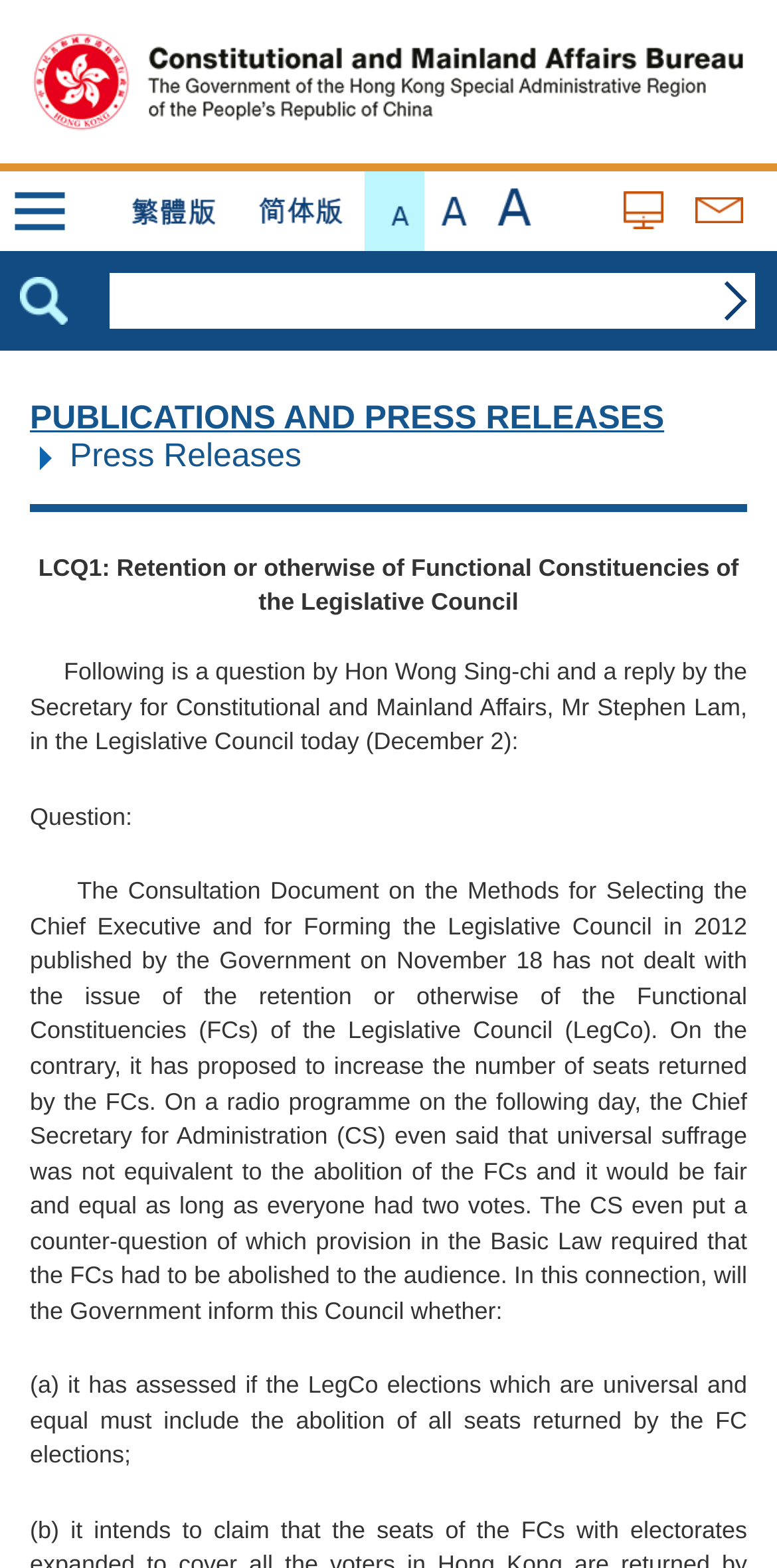Using the format (top-left x, top-left y, bottom-right x, bottom-right y), and given the element description, identify the bounding box coordinates within the screenshot: Top

[0.872, 0.767, 0.974, 0.818]